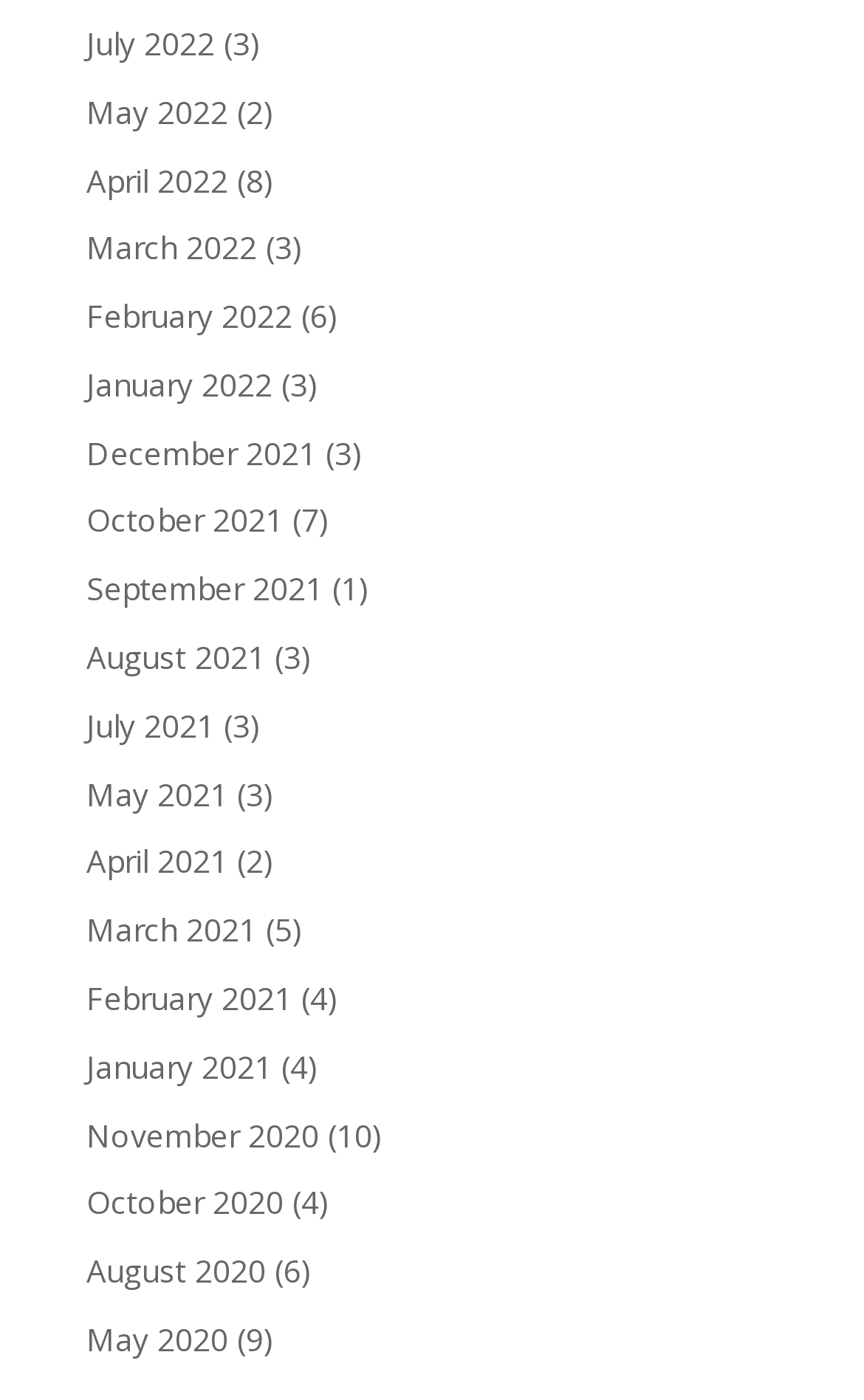Please specify the coordinates of the bounding box for the element that should be clicked to carry out this instruction: "View January 2021". The coordinates must be four float numbers between 0 and 1, formatted as [left, top, right, bottom].

[0.1, 0.747, 0.315, 0.777]